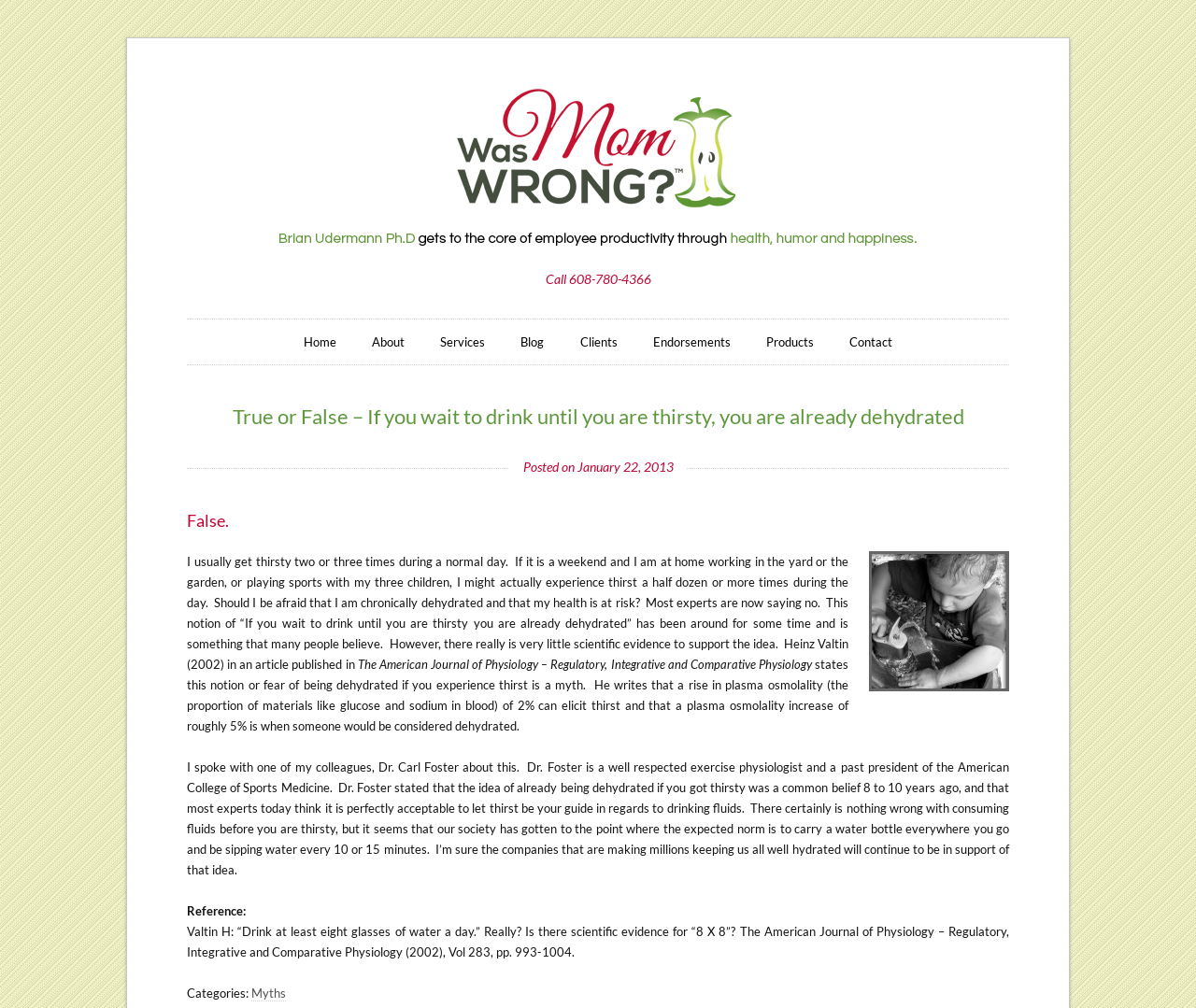Identify the bounding box of the UI component described as: "parent_node: Call 608-780-4366".

[0.156, 0.086, 0.844, 0.247]